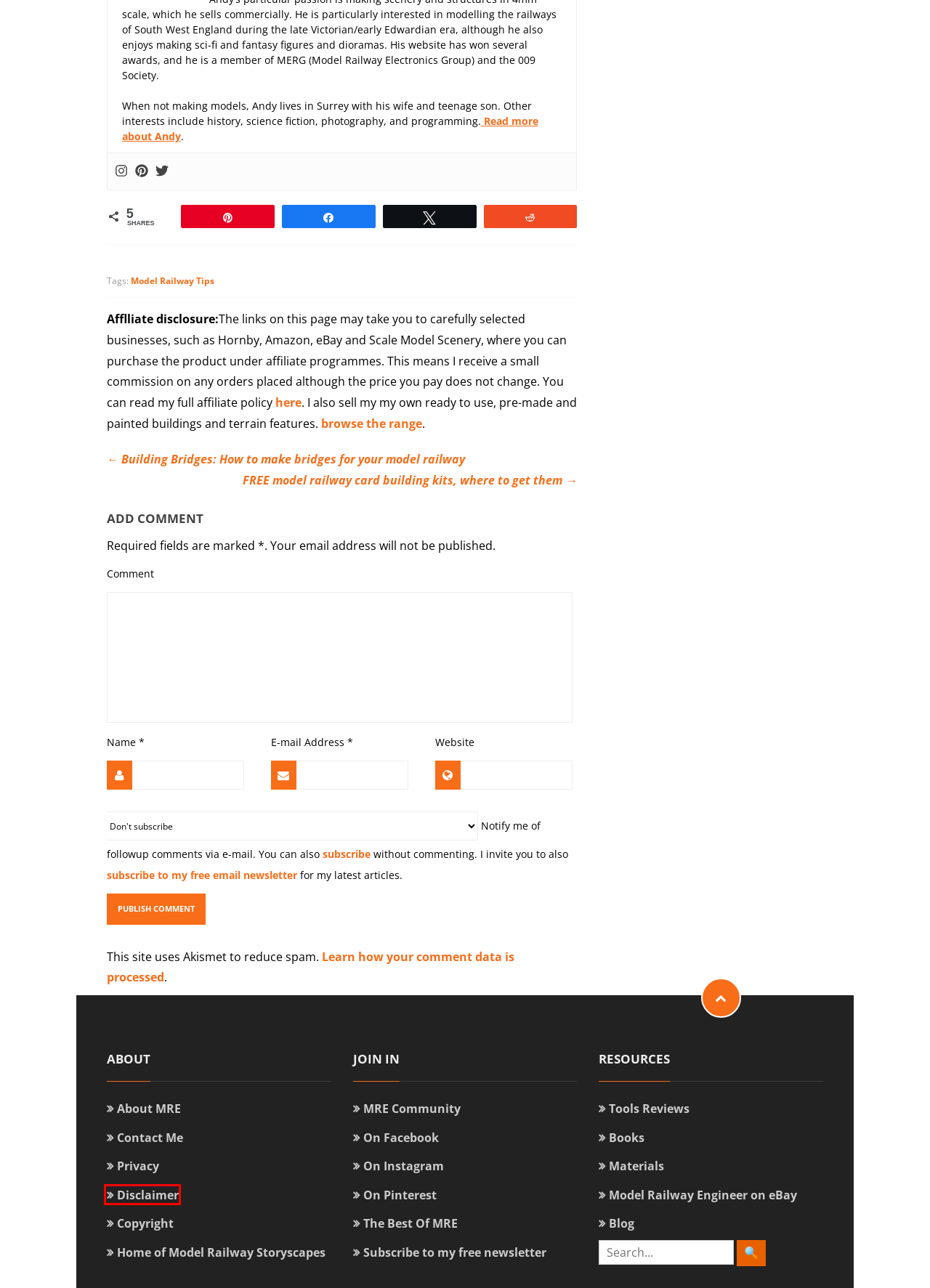You have a screenshot of a webpage with a red bounding box highlighting a UI element. Your task is to select the best webpage description that corresponds to the new webpage after clicking the element. Here are the descriptions:
A. ModelRailwayEngineer: Model railway and model making hints, tips & reviews.
B. The definitive beginners guide to setting up Hornby model railway
C. The Beginner's Guide To Static Grass
D. Model Railway Engineer | eBay Stores
E. How to ballast model railway track
F. Andy
G. Disclaimer - MRE, the multi-award winning model bog.
H. Privacy Policy – Akismet

G